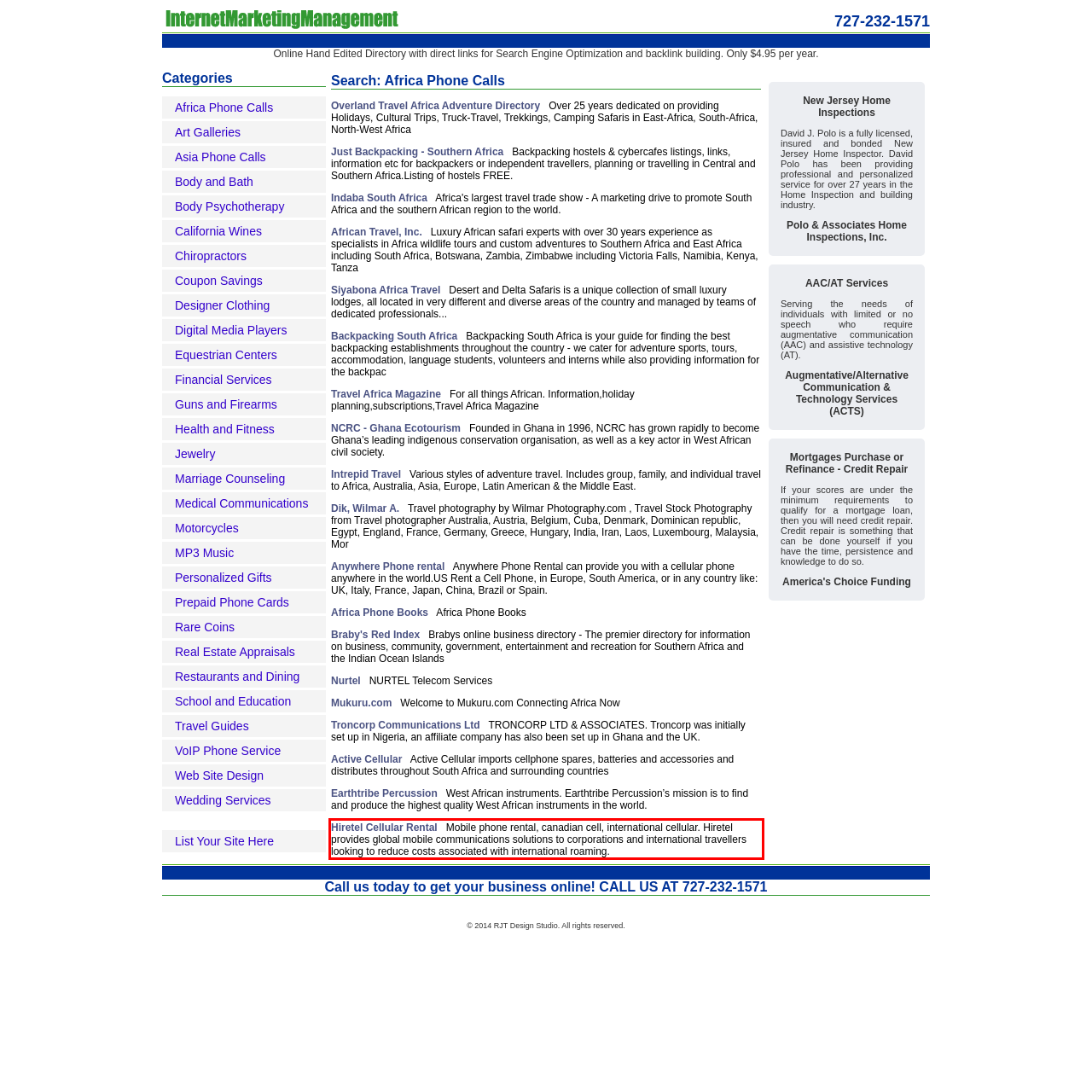You have a screenshot of a webpage, and there is a red bounding box around a UI element. Utilize OCR to extract the text within this red bounding box.

Hiretel Cellular Rental Mobile phone rental, canadian cell, international cellular. Hiretel provides global mobile communications solutions to corporations and international travellers looking to reduce costs associated with international roaming.